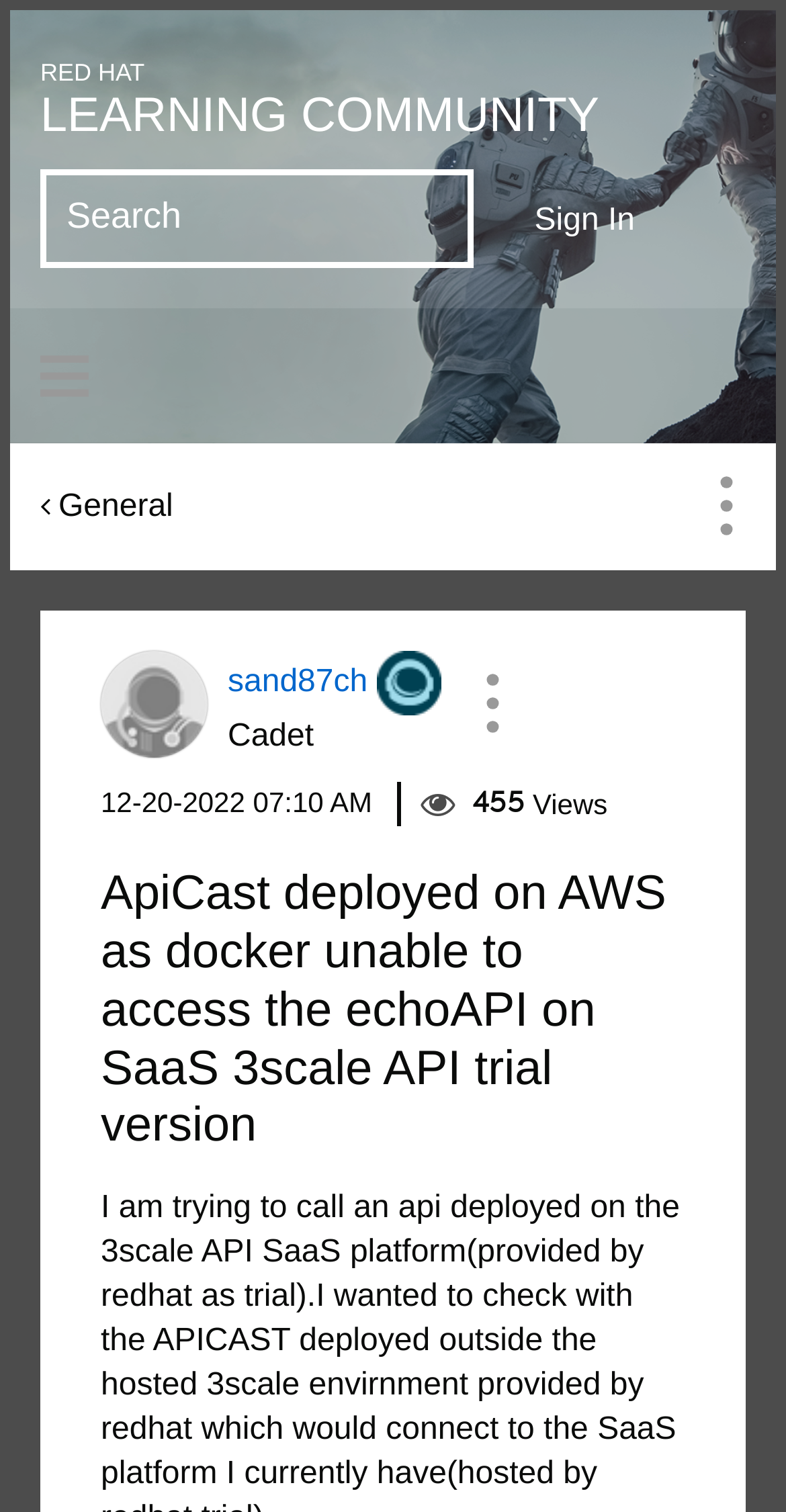How many views does the topic have?
Analyze the image and deliver a detailed answer to the question.

The number of views can be found below the posting date and time, where it says '455' next to the label 'Views'.